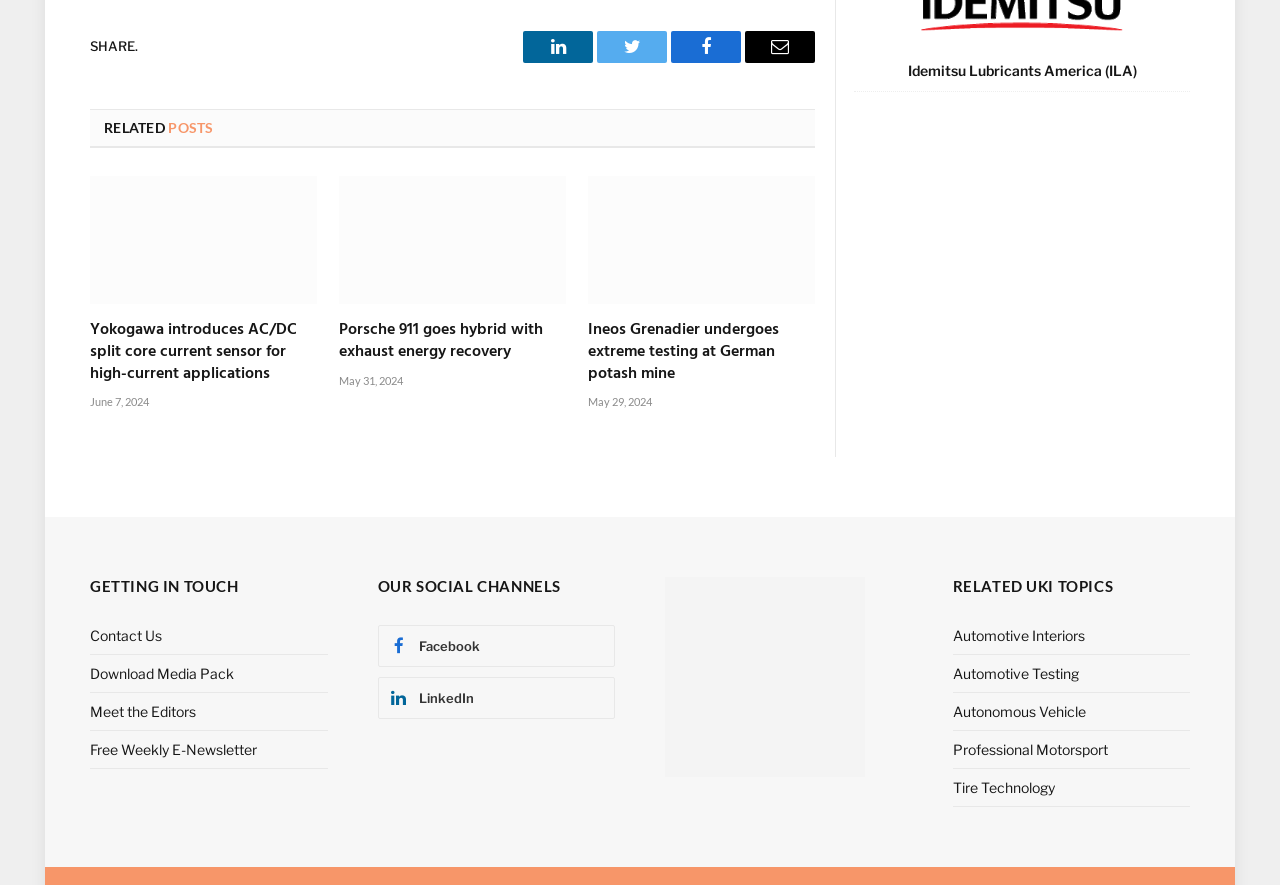Provide a brief response to the question below using one word or phrase:
How many links are under the 'GETTING IN TOUCH' heading?

4